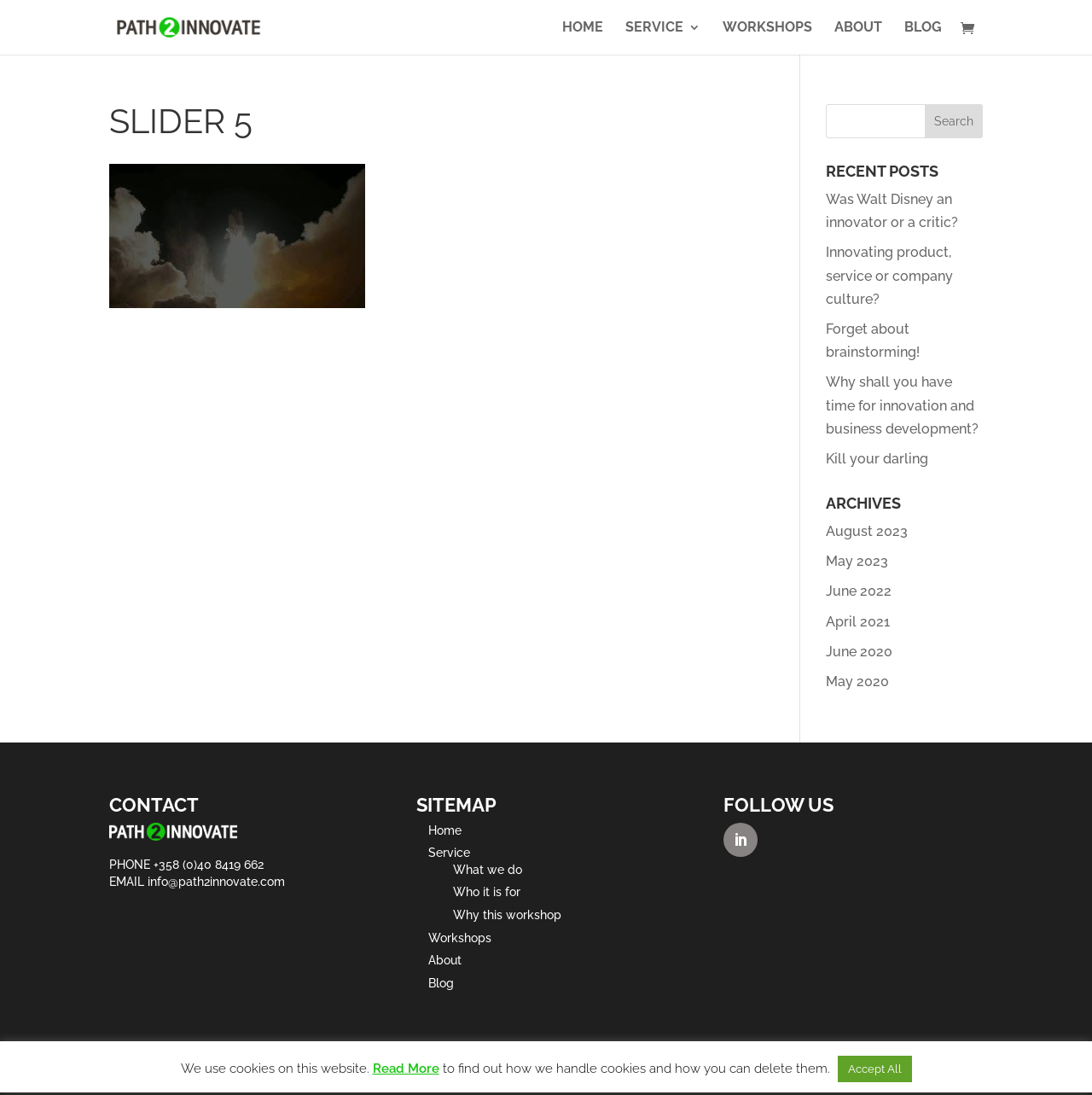Please identify the bounding box coordinates of the region to click in order to complete the given instruction: "Search for something". The coordinates should be four float numbers between 0 and 1, i.e., [left, top, right, bottom].

[0.756, 0.095, 0.9, 0.126]